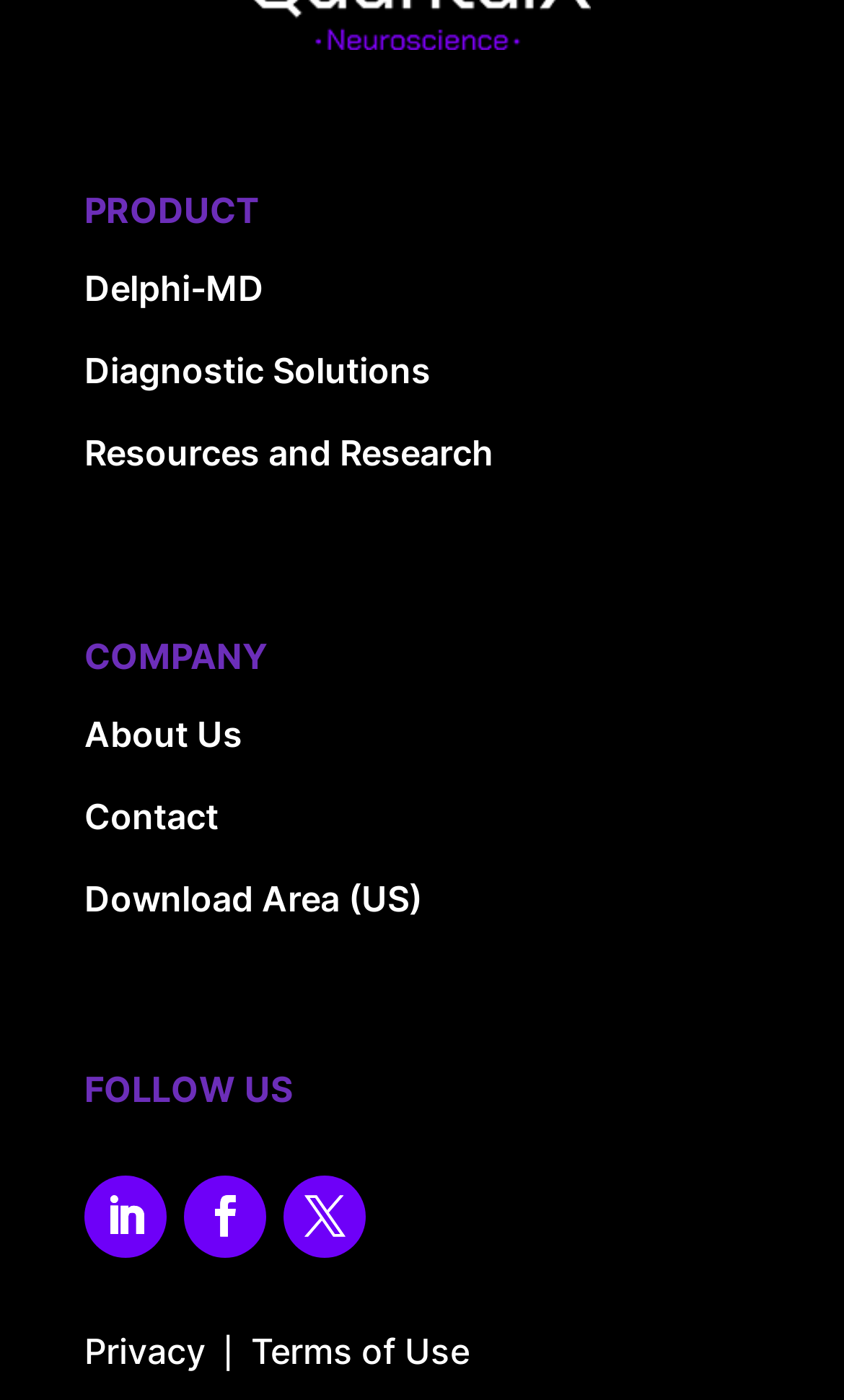Please provide a comprehensive response to the question below by analyzing the image: 
What are the main categories on the webpage?

By analyzing the webpage structure, I found three main headings: 'PRODUCT', 'COMPANY', and 'FOLLOW US', which seem to be the main categories of the webpage.